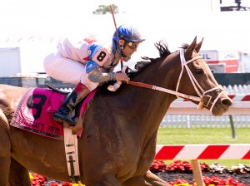Offer an in-depth caption for the image.

The image showcases a thrilling moment from the horse racing event on Black-Eyed Susan Day. The horse, Bayonne, expertly ridden by jockey Erik Ramirez, is captured in full stride as she crosses the finish line, demonstrating both power and determination. Bayonne, trained by Jeffrey Cramer and noted as the favorite at 8-5 odds, made an impressive comeback in this race after a tough performance the previous year. The race took place at Pimlico Race Course, where Bayonne clinched victory in the $40,000 Kattegat’s Pride Starter Handicap, securing a prize of $5.20 for her win. The vibrant surroundings, including colorful flowers and the excitement of the event, add to the dynamic atmosphere of this prestigious racing day.